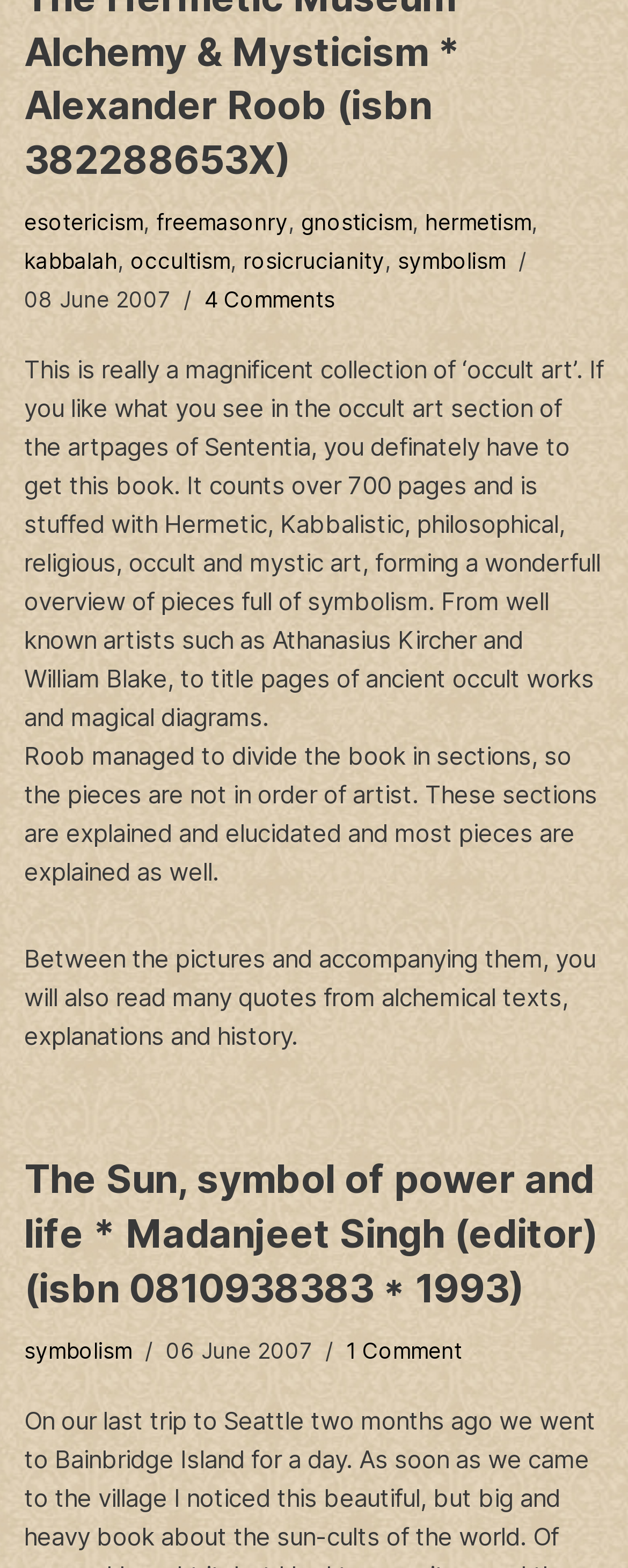What is the topic of the second article?
Refer to the image and provide a one-word or short phrase answer.

symbolism